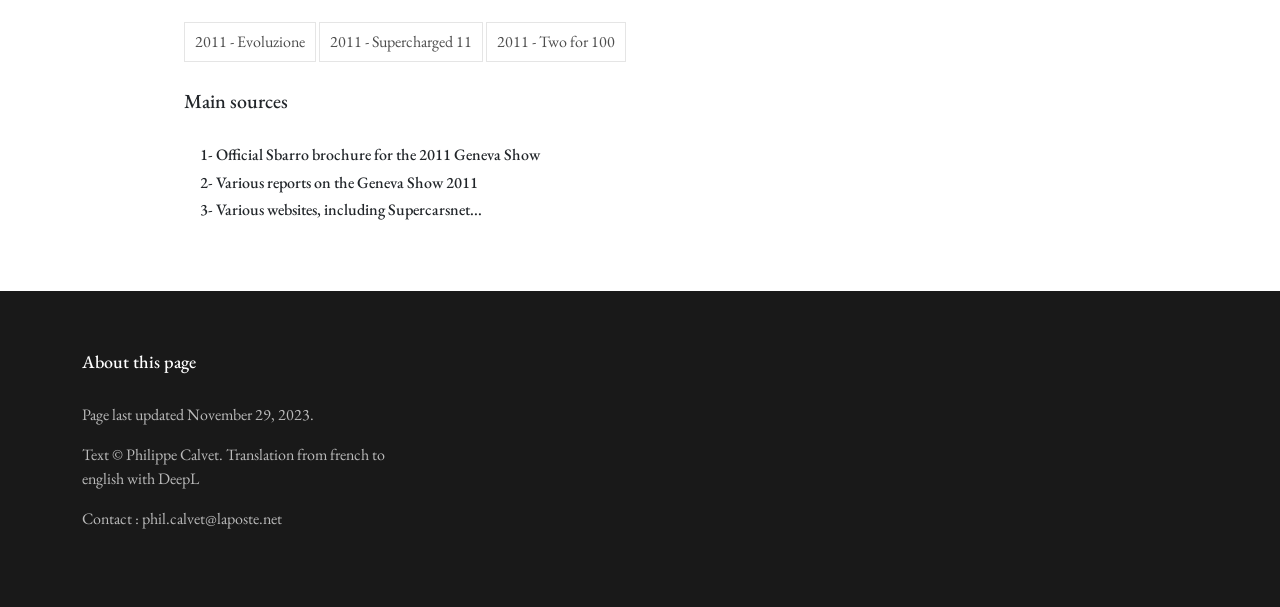Give a concise answer using only one word or phrase for this question:
Who is the author of the text?

Philippe Calvet